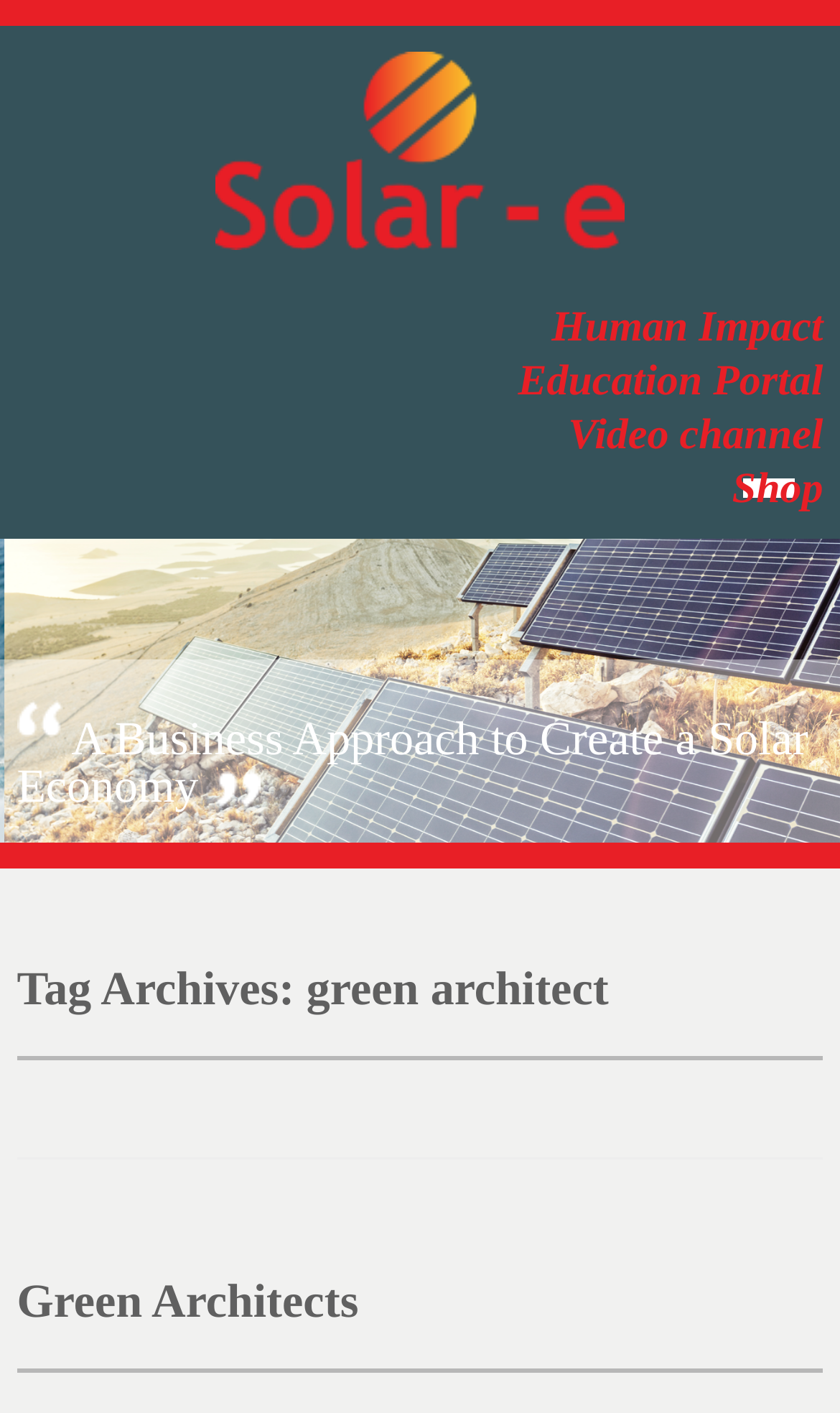What is the purpose of the region with the role description 'Slideshow'?
Answer the question based on the image using a single word or a brief phrase.

Displaying slides